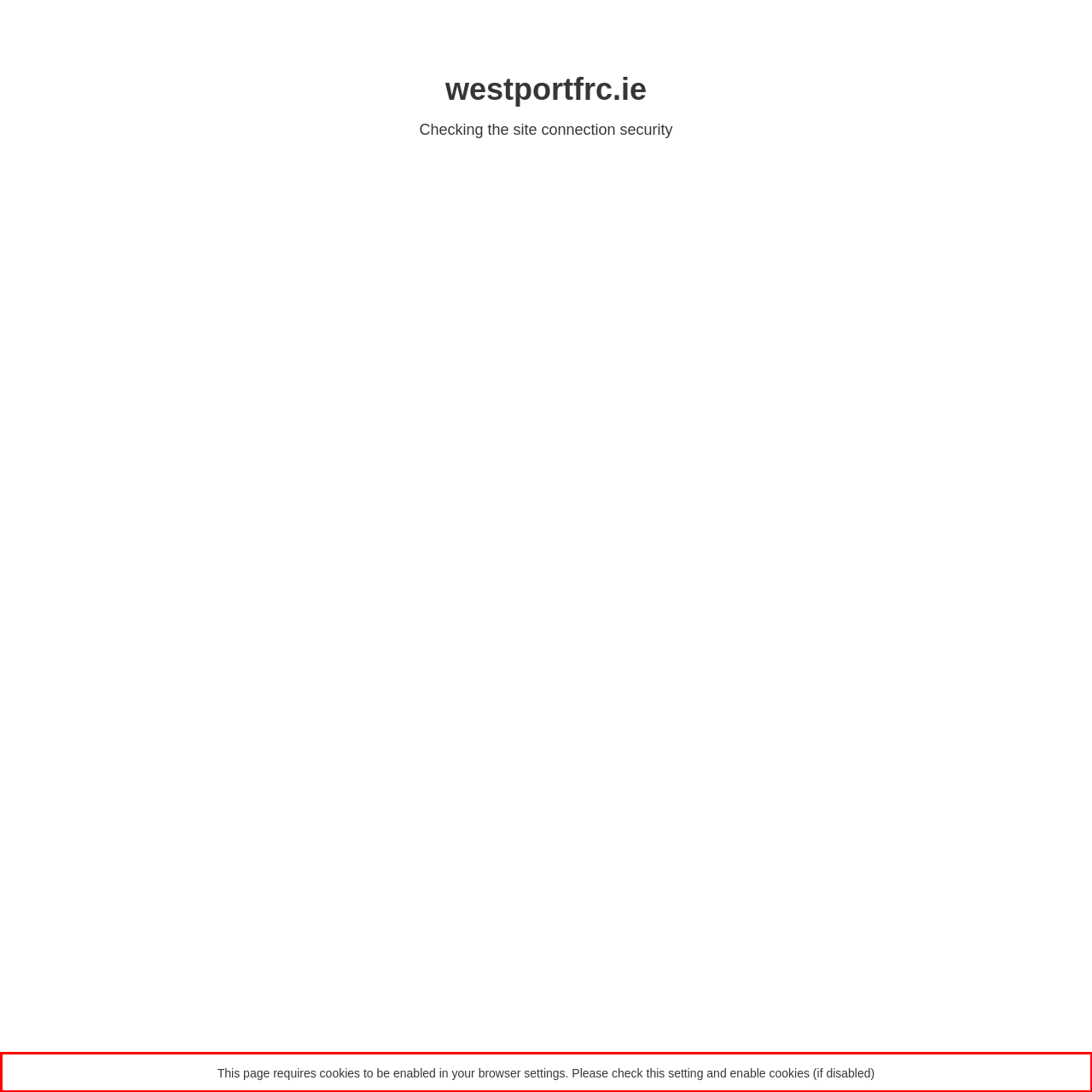Look at the webpage screenshot and recognize the text inside the red bounding box.

This page requires cookies to be enabled in your browser settings. Please check this setting and enable cookies (if disabled)